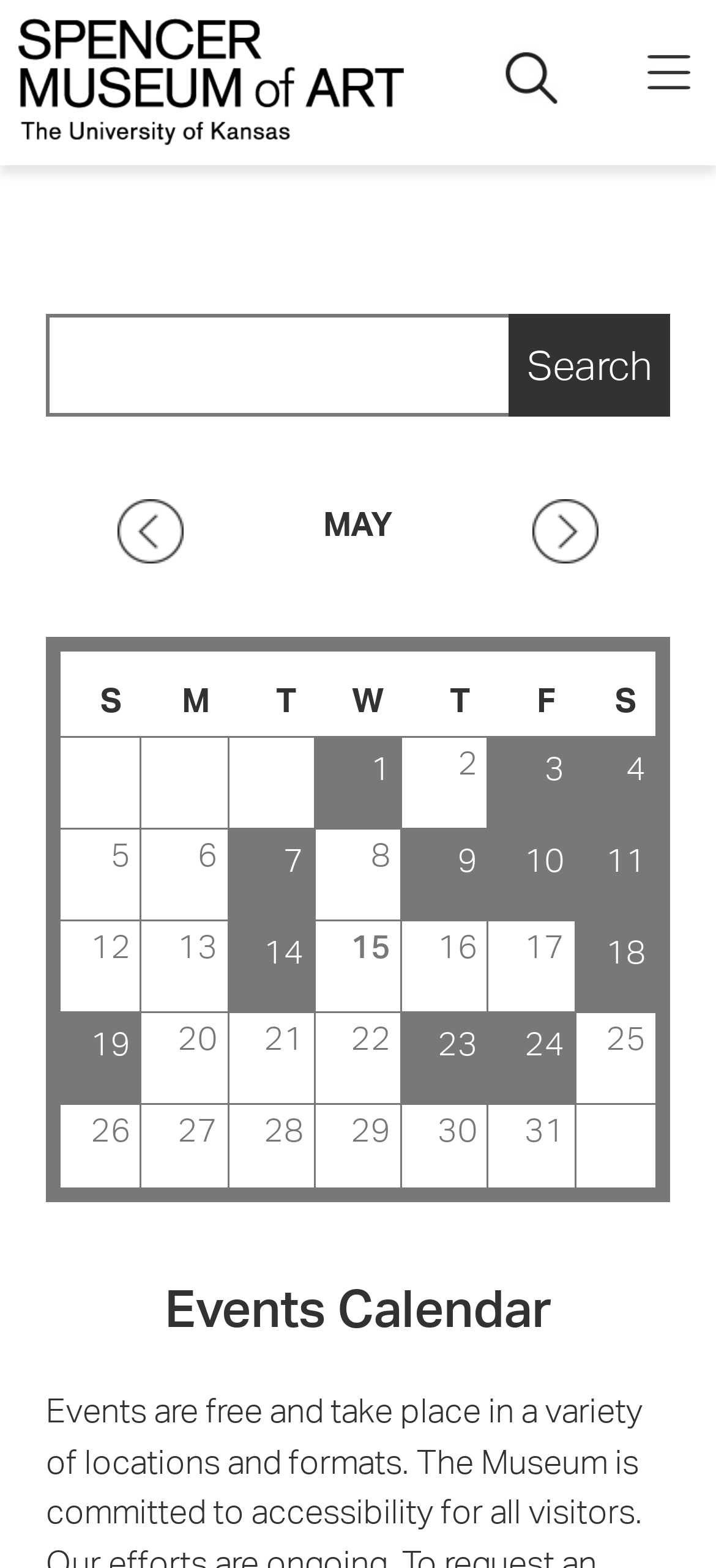Please identify the bounding box coordinates of the region to click in order to complete the task: "Search for events". The coordinates must be four float numbers between 0 and 1, specified as [left, top, right, bottom].

[0.064, 0.2, 0.71, 0.265]